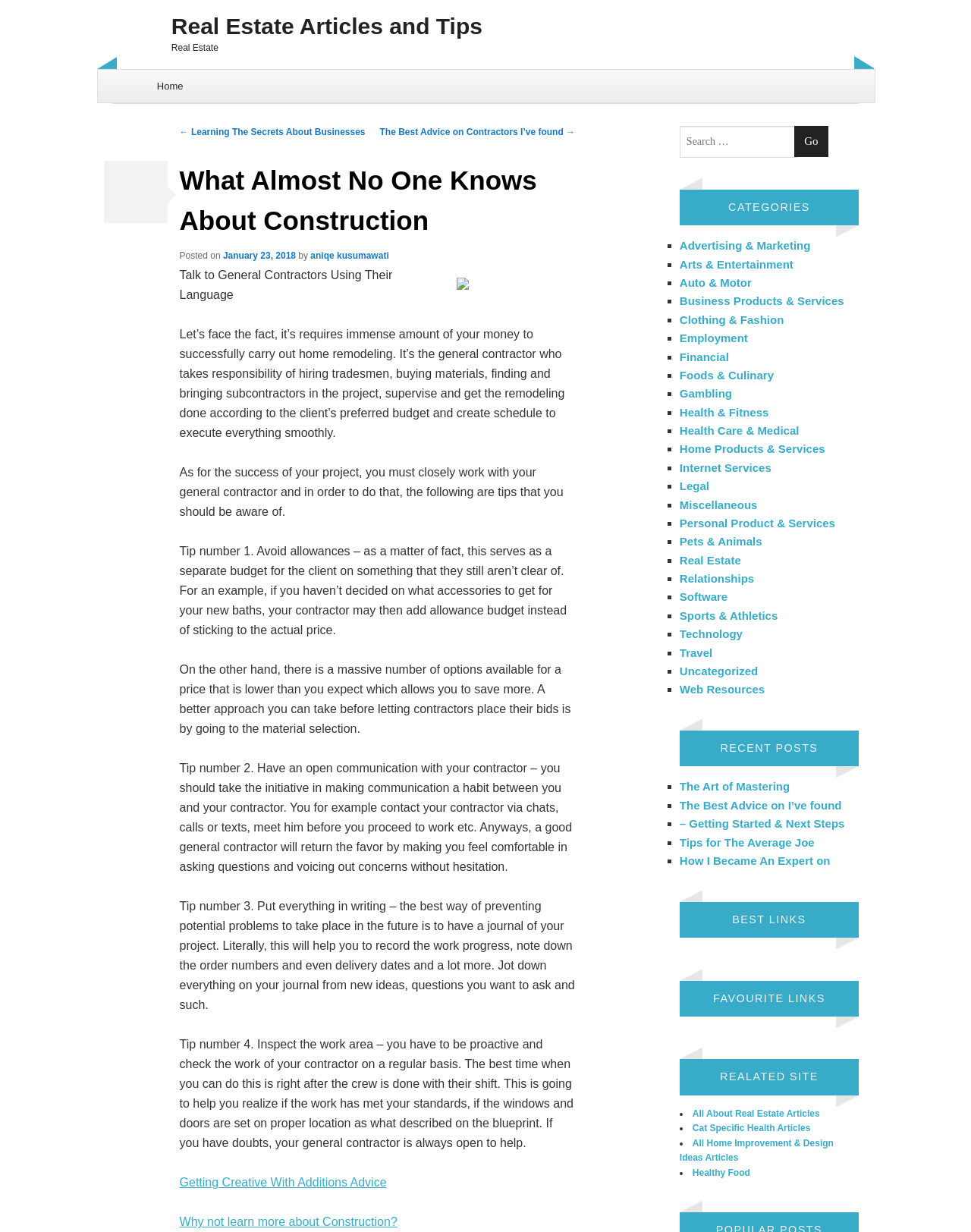Please examine the image and answer the question with a detailed explanation:
What is the topic of the article?

The topic of the article can be determined by reading the title 'What Almost No One Knows About Construction' and the content of the article, which discusses tips for working with general contractors.